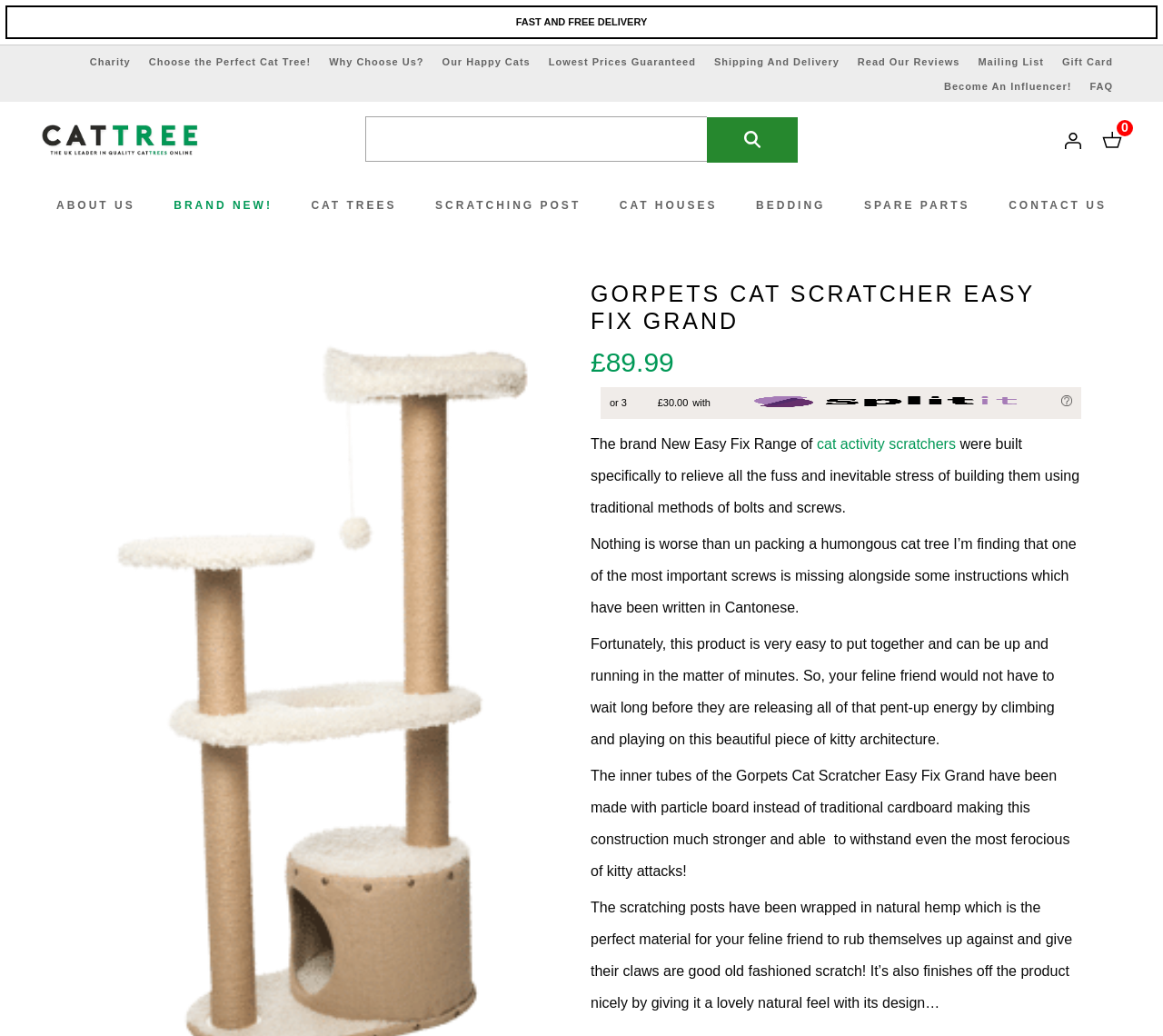Locate the bounding box coordinates of the area that needs to be clicked to fulfill the following instruction: "Search for cat trees". The coordinates should be in the format of four float numbers between 0 and 1, namely [left, top, right, bottom].

[0.314, 0.112, 0.608, 0.156]